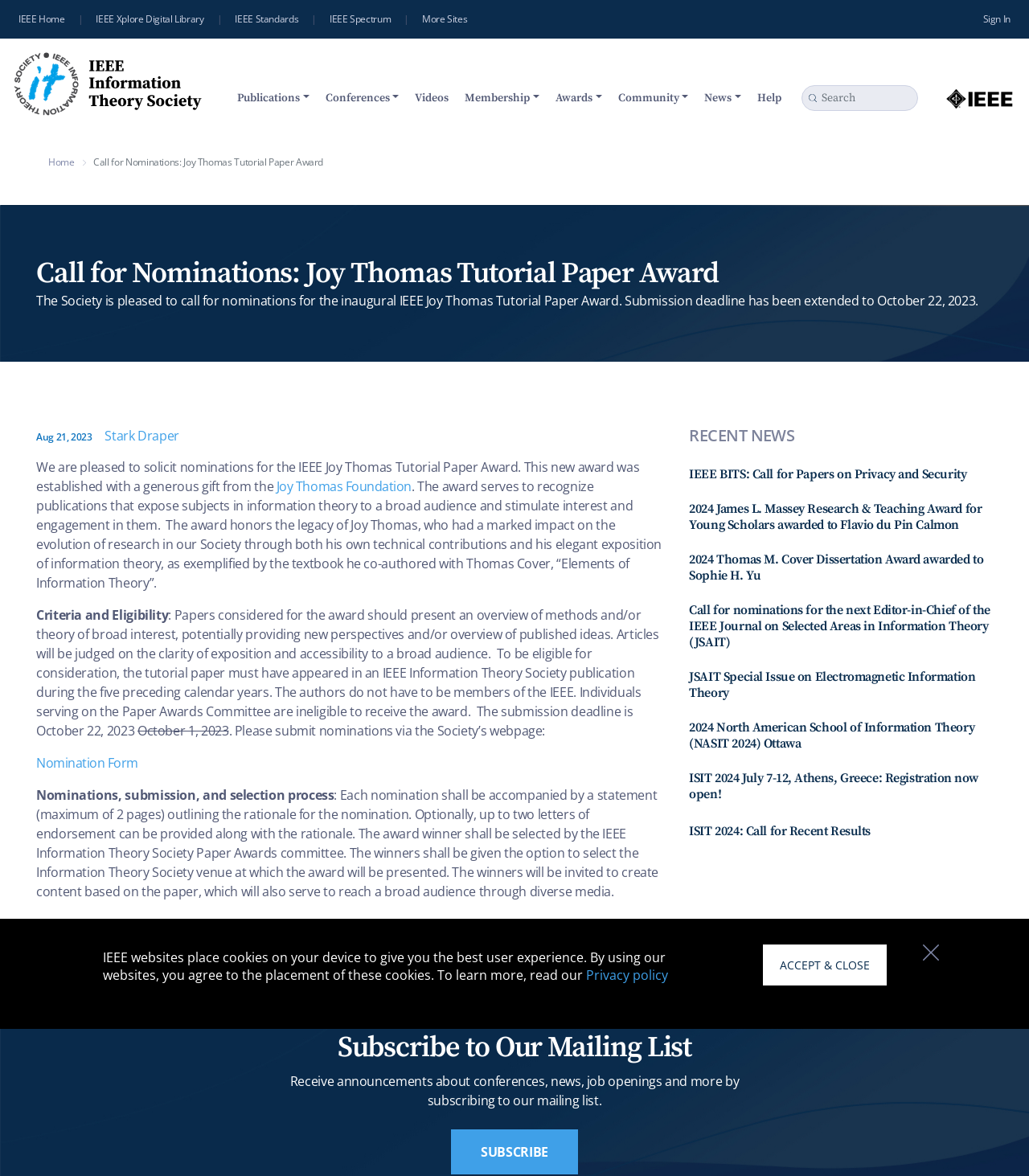What is the name of the award?
Relying on the image, give a concise answer in one word or a brief phrase.

Joy Thomas Tutorial Paper Award